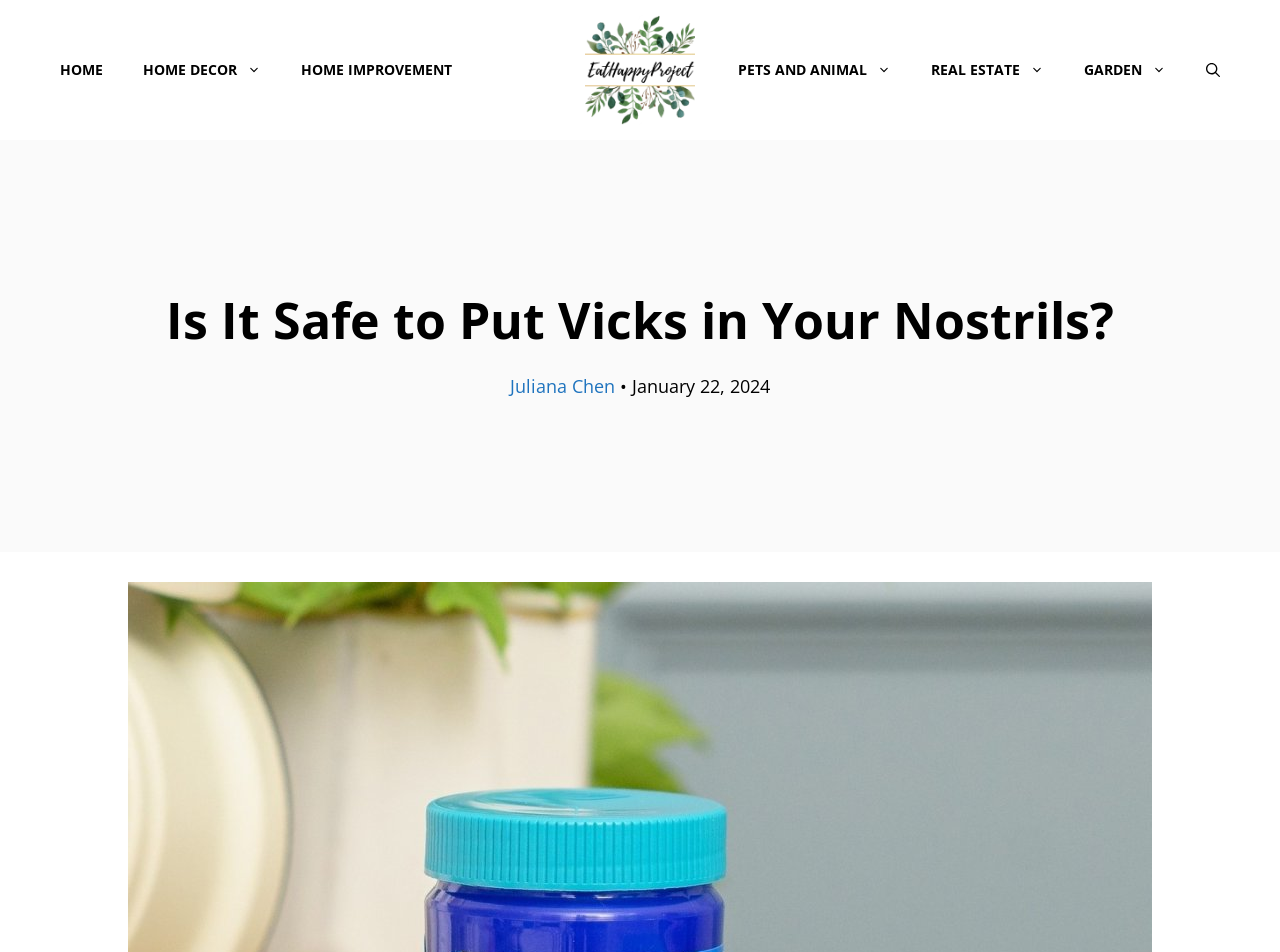What is the purpose of the link at the top right corner?
Refer to the screenshot and answer in one word or phrase.

Open Search Bar